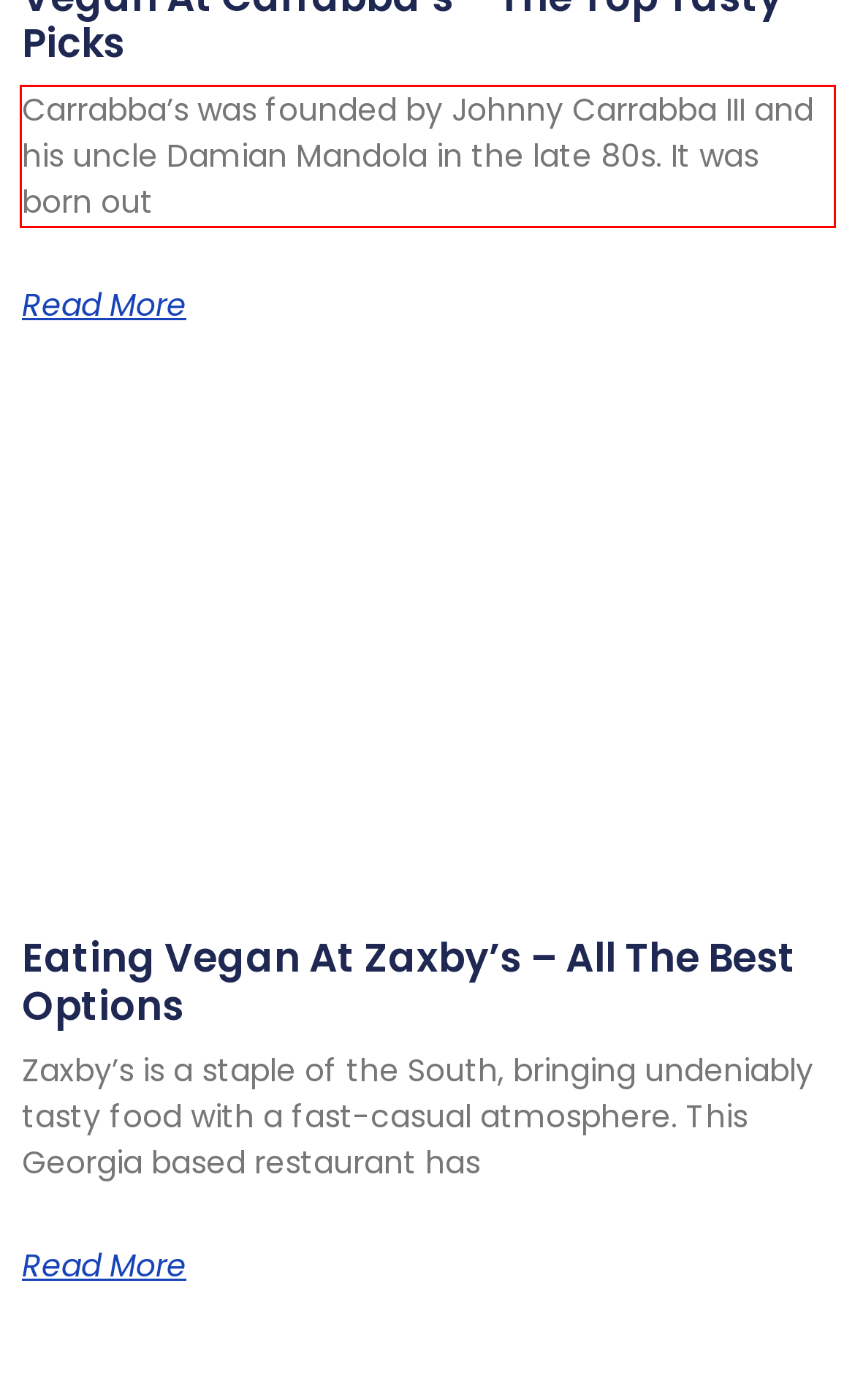Using the webpage screenshot, recognize and capture the text within the red bounding box.

Carrabba’s was founded by Johnny Carrabba III and his uncle Damian Mandola in the late 80s. It was born out